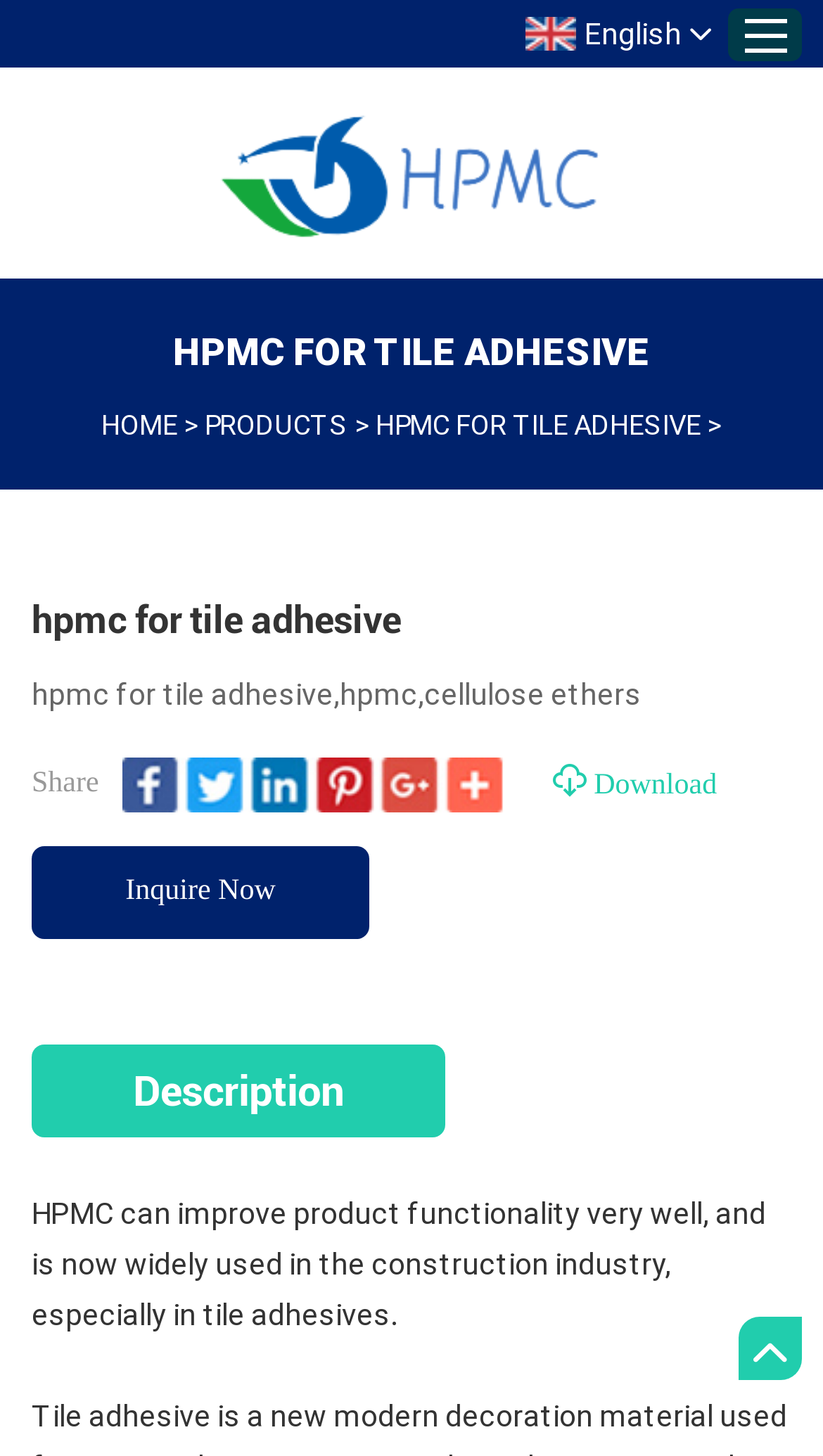Determine the bounding box for the described HTML element: "HPMC FOR TILE ADHESIVE". Ensure the coordinates are four float numbers between 0 and 1 in the format [left, top, right, bottom].

[0.456, 0.275, 0.851, 0.307]